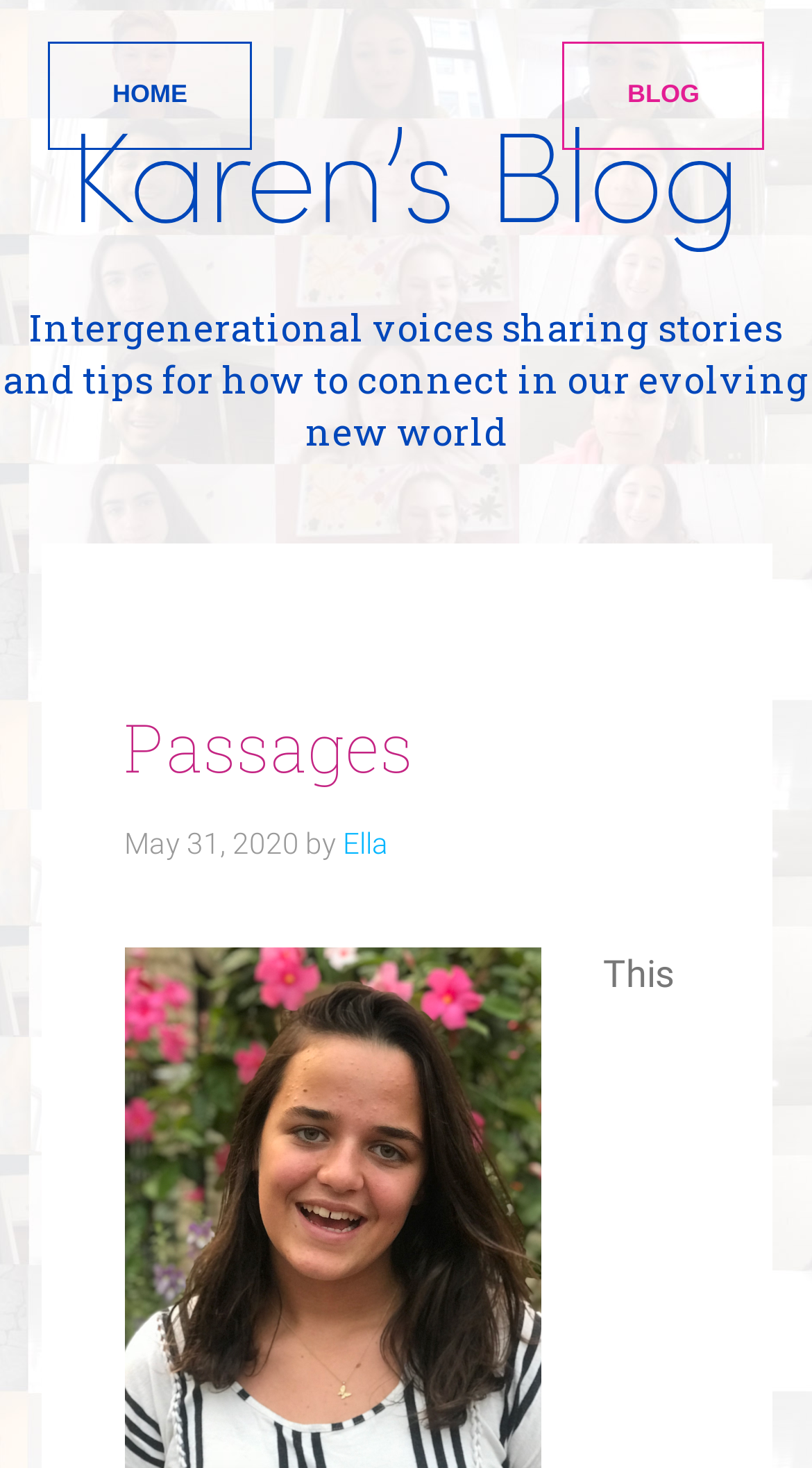Given the description "Blog", determine the bounding box of the corresponding UI element.

[0.685, 0.045, 0.949, 0.075]